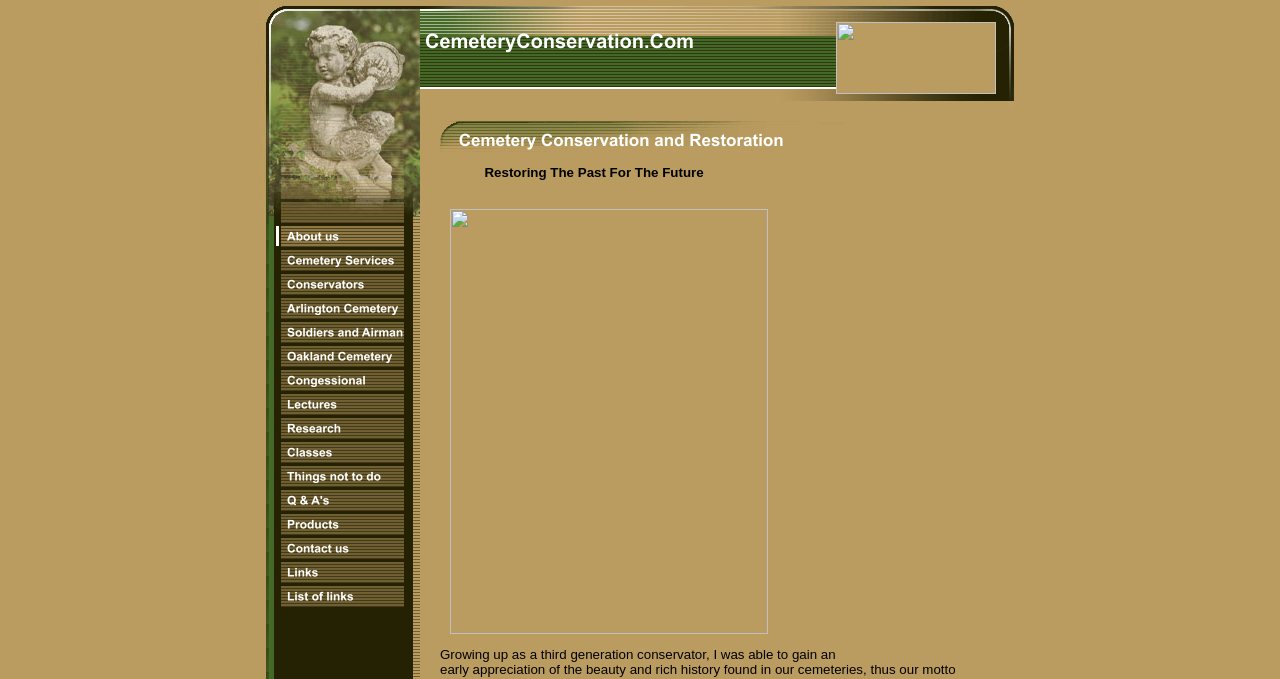Can I contact the website administrators?
Look at the image and answer the question with a single word or phrase.

Yes